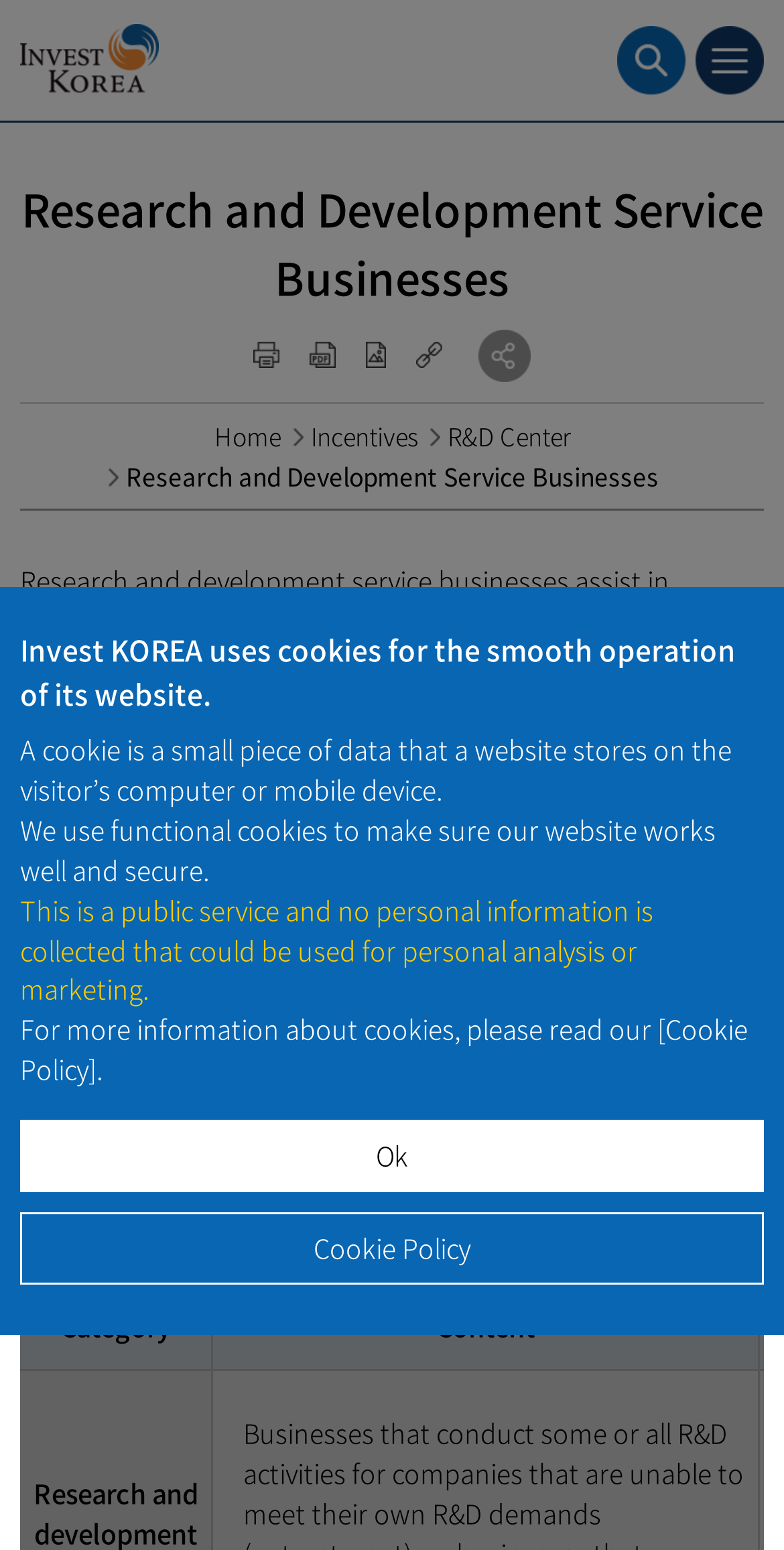Please determine the bounding box coordinates of the clickable area required to carry out the following instruction: "Click the Invest KOREA link". The coordinates must be four float numbers between 0 and 1, represented as [left, top, right, bottom].

[0.026, 0.016, 0.203, 0.06]